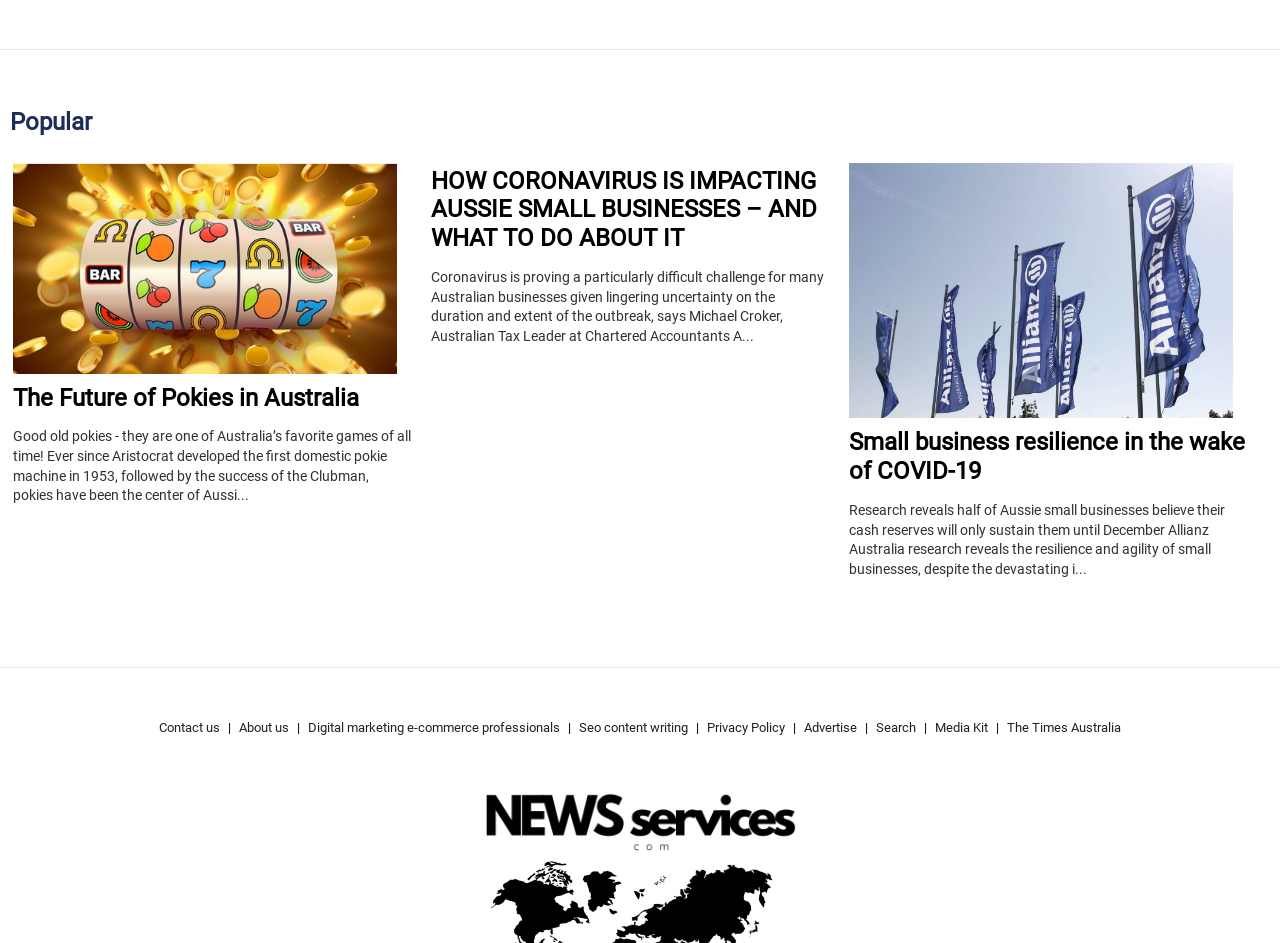What is the topic of the third article?
Refer to the image and give a detailed answer to the question.

The third article's heading is 'Small business resilience in the wake of COVID-19', and the static text below it talks about the resilience of small businesses during the COVID-19 pandemic, so the topic of the third article is small business resilience.